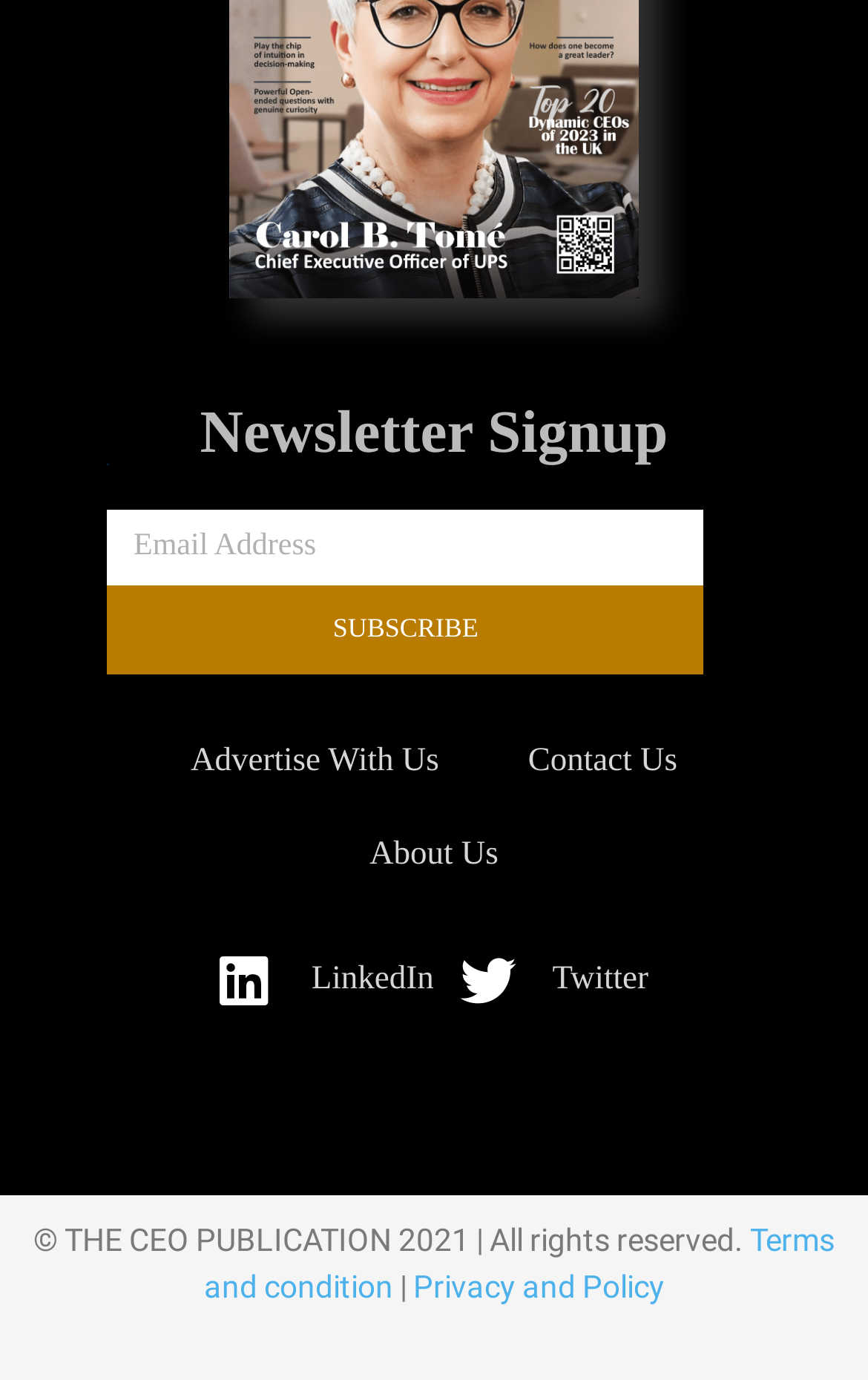Find the bounding box coordinates for the area that should be clicked to accomplish the instruction: "Follow on LinkedIn".

[0.253, 0.69, 0.5, 0.73]